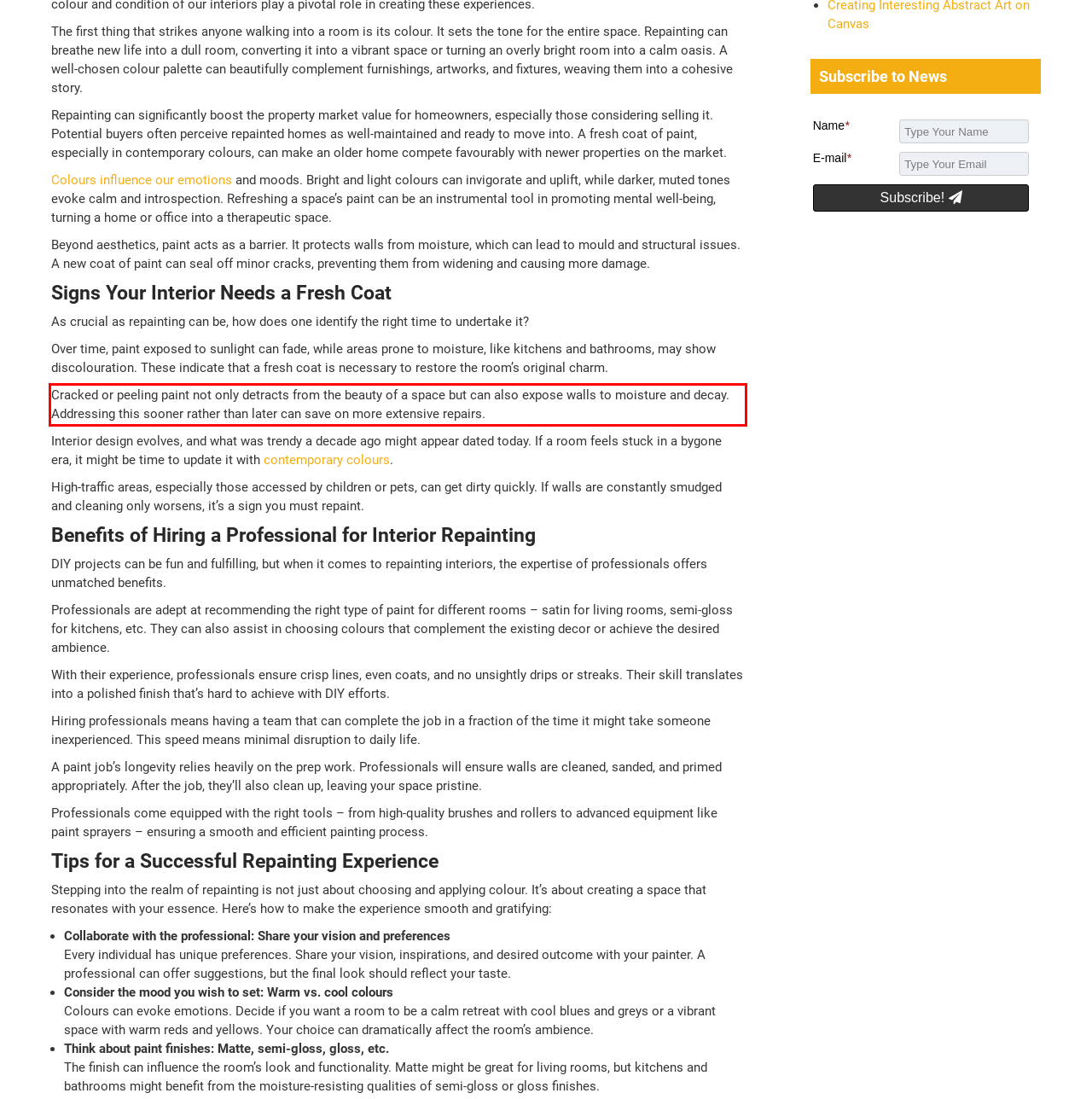Please analyze the screenshot of a webpage and extract the text content within the red bounding box using OCR.

Cracked or peeling paint not only detracts from the beauty of a space but can also expose walls to moisture and decay. Addressing this sooner rather than later can save on more extensive repairs.